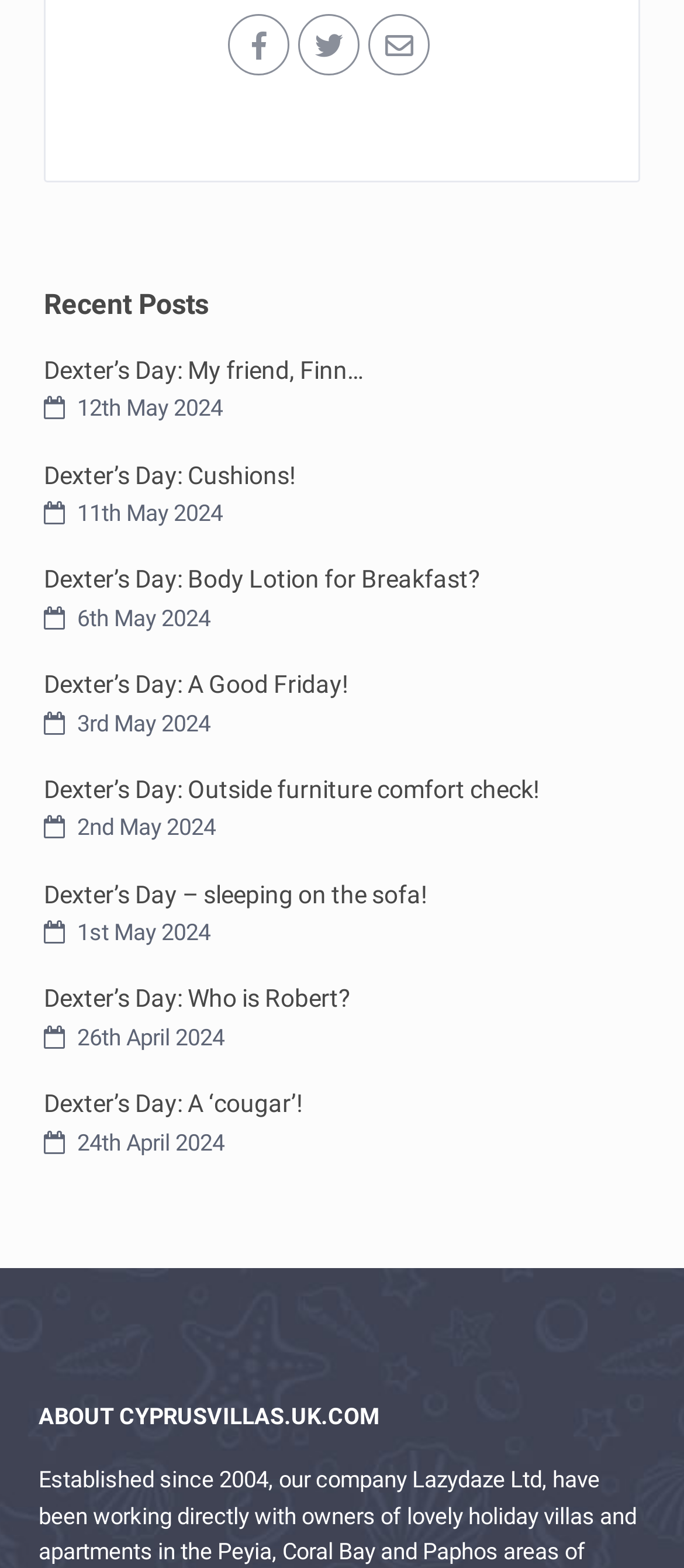Locate the bounding box coordinates of the item that should be clicked to fulfill the instruction: "read 'Dexter’s Day: Cushions!' article".

[0.064, 0.294, 0.433, 0.312]